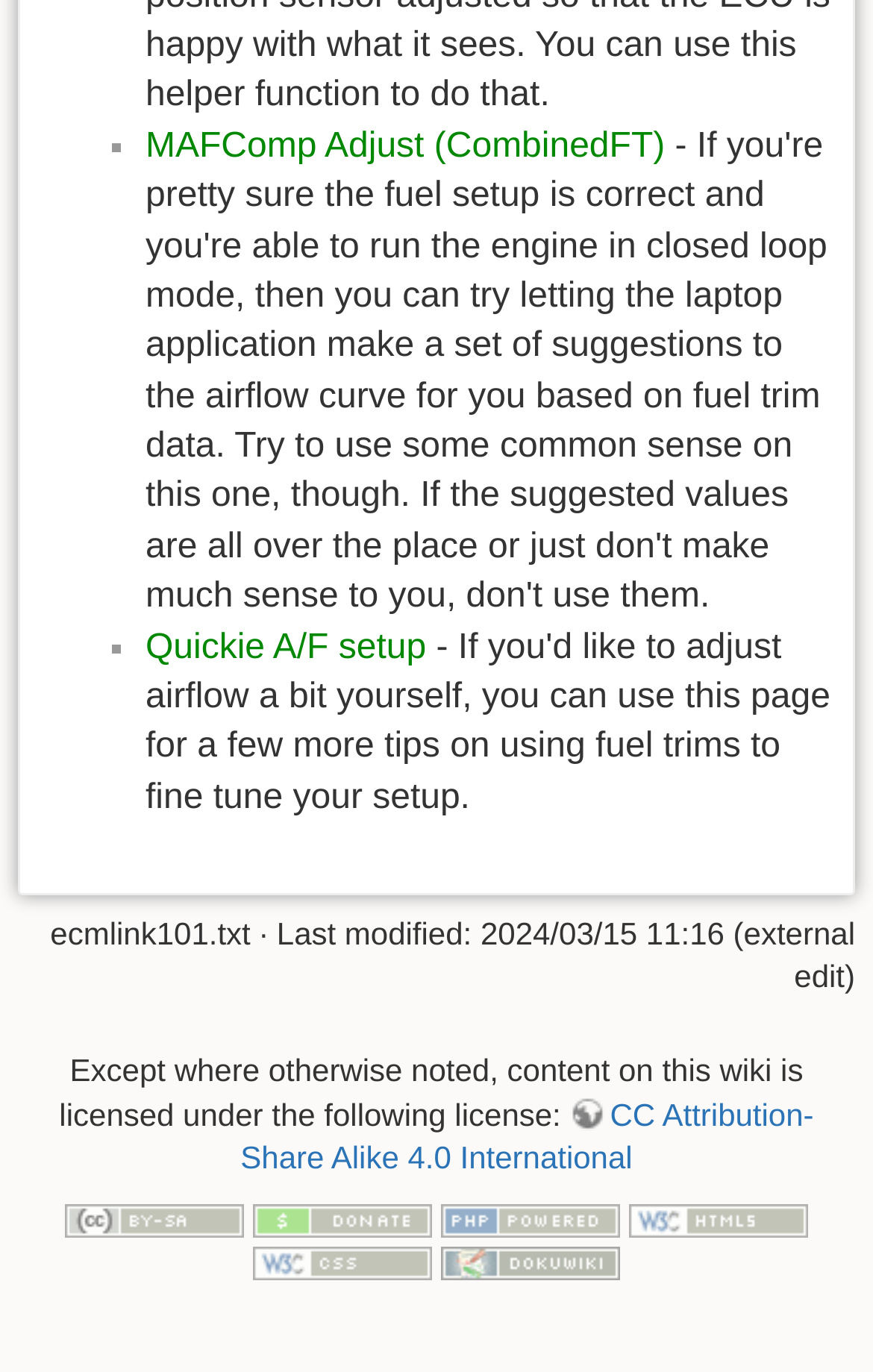Provide the bounding box coordinates of the HTML element described as: "CC Attribution-Share Alike 4.0 International". The bounding box coordinates should be four float numbers between 0 and 1, i.e., [left, top, right, bottom].

[0.275, 0.799, 0.932, 0.857]